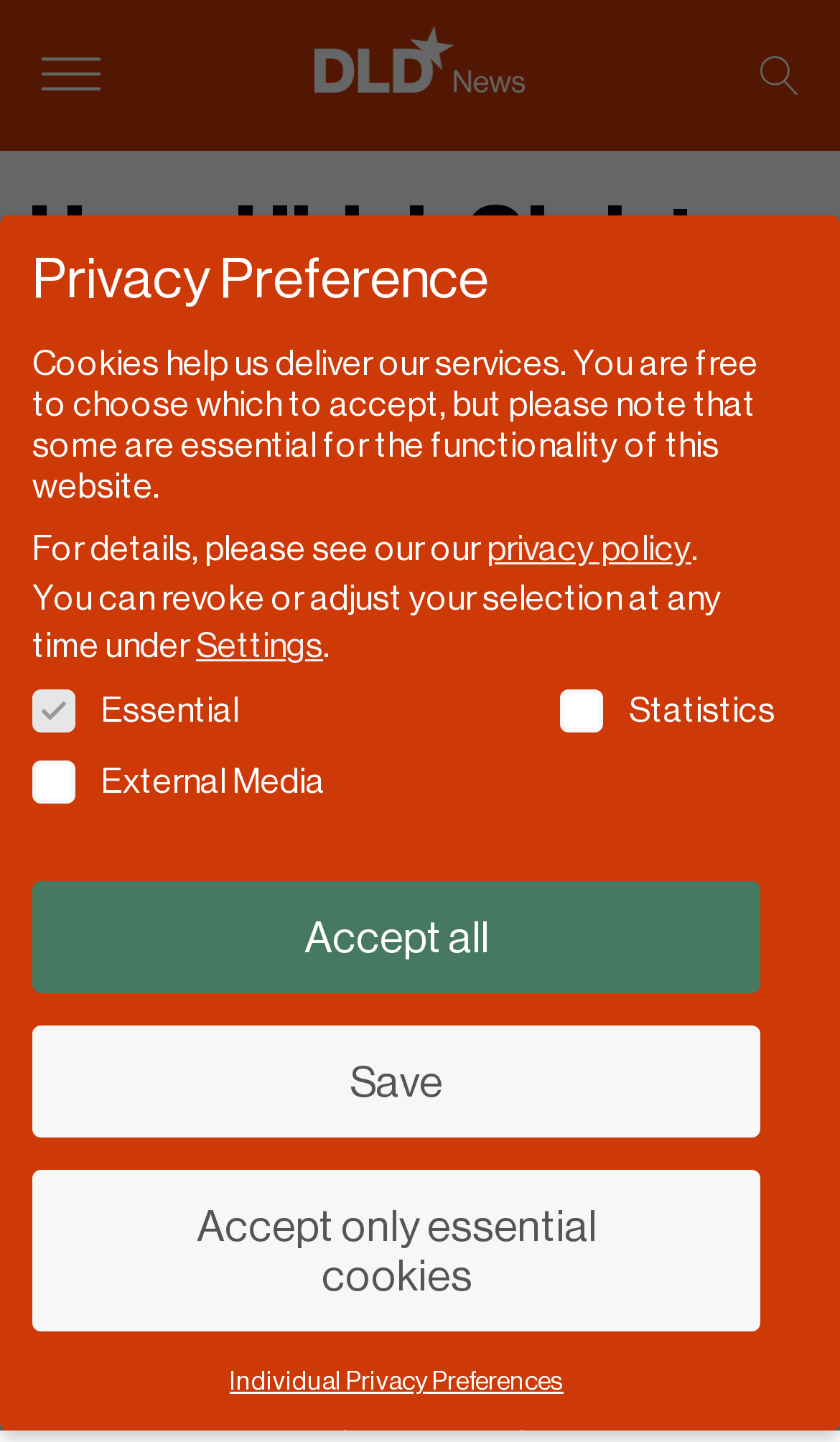What is the title or heading displayed on the webpage?

Hans Ulrich Obrist